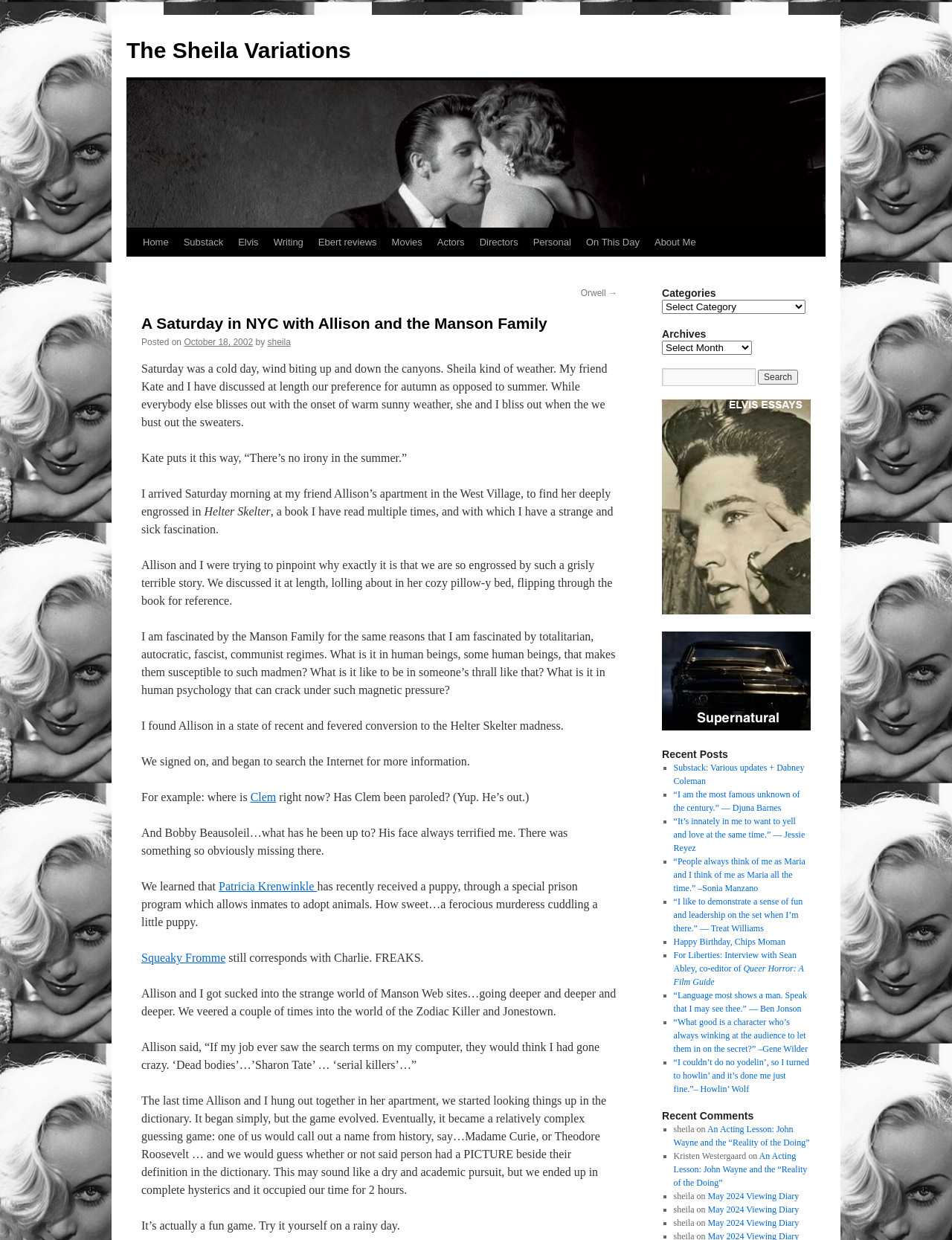Please give the bounding box coordinates of the area that should be clicked to fulfill the following instruction: "View the 'Recent Posts'". The coordinates should be in the format of four float numbers from 0 to 1, i.e., [left, top, right, bottom].

[0.695, 0.603, 0.852, 0.614]